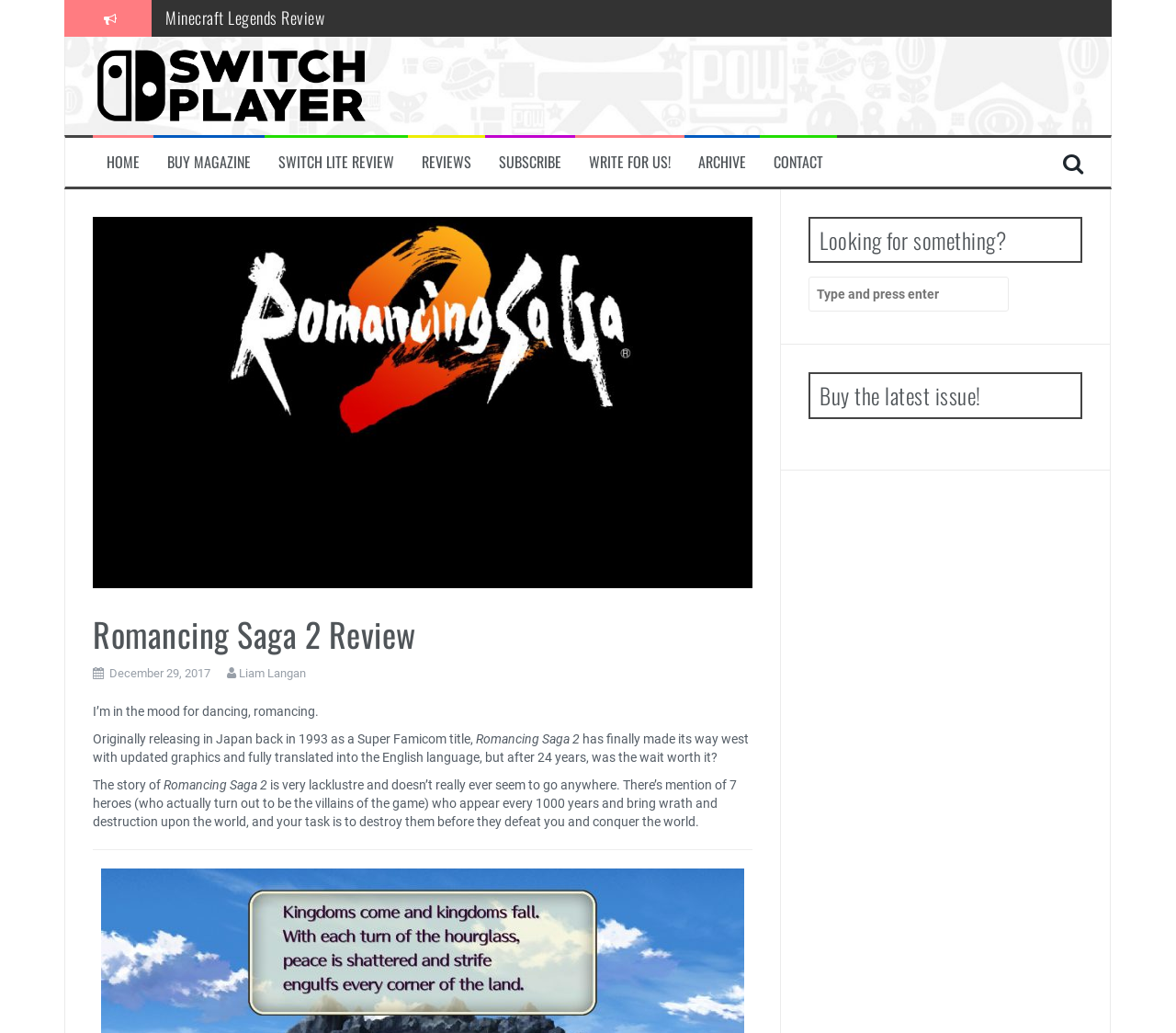Please extract the title of the webpage.

Romancing Saga 2 Review